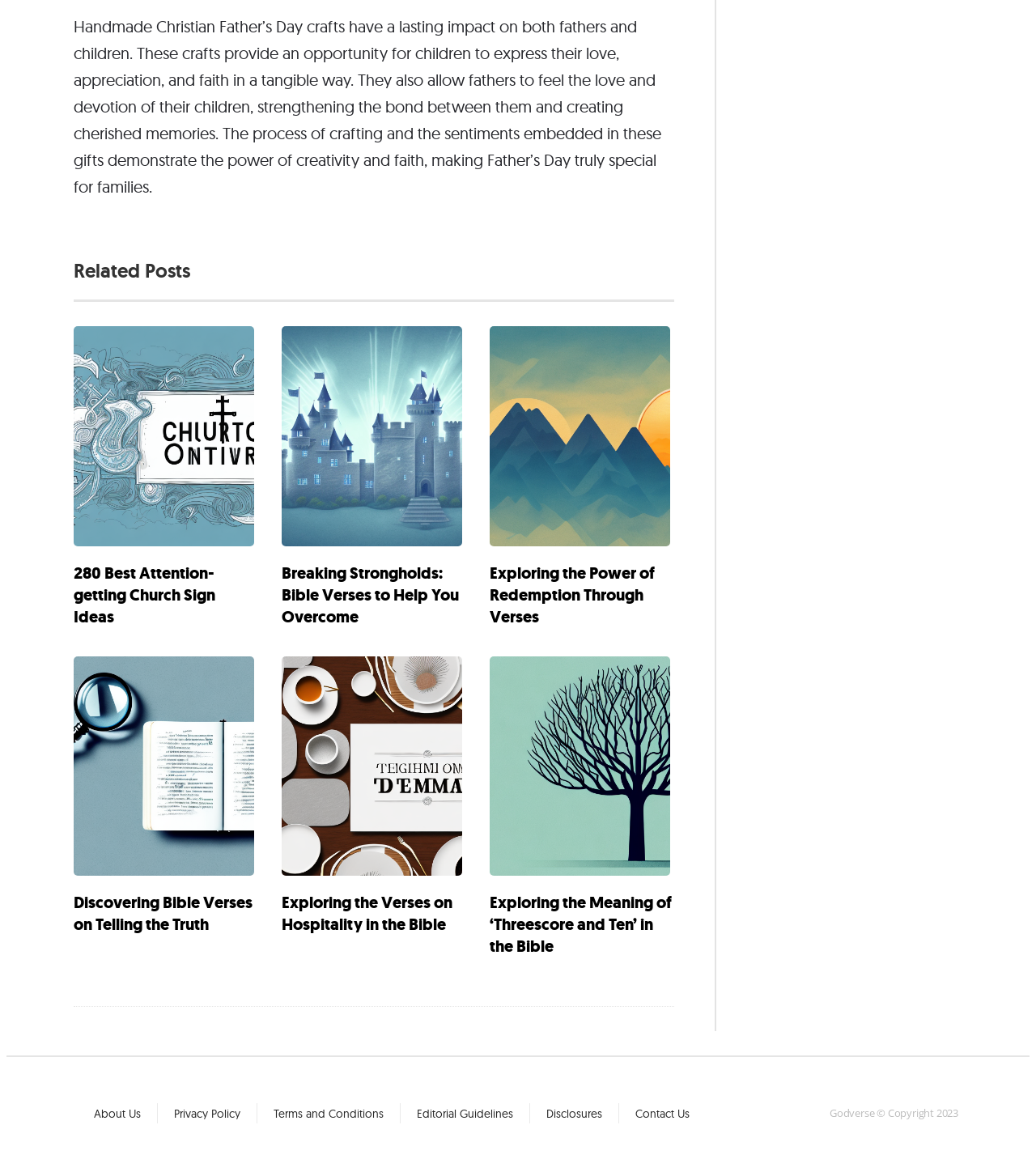How many related posts are listed on the webpage?
Refer to the screenshot and respond with a concise word or phrase.

4